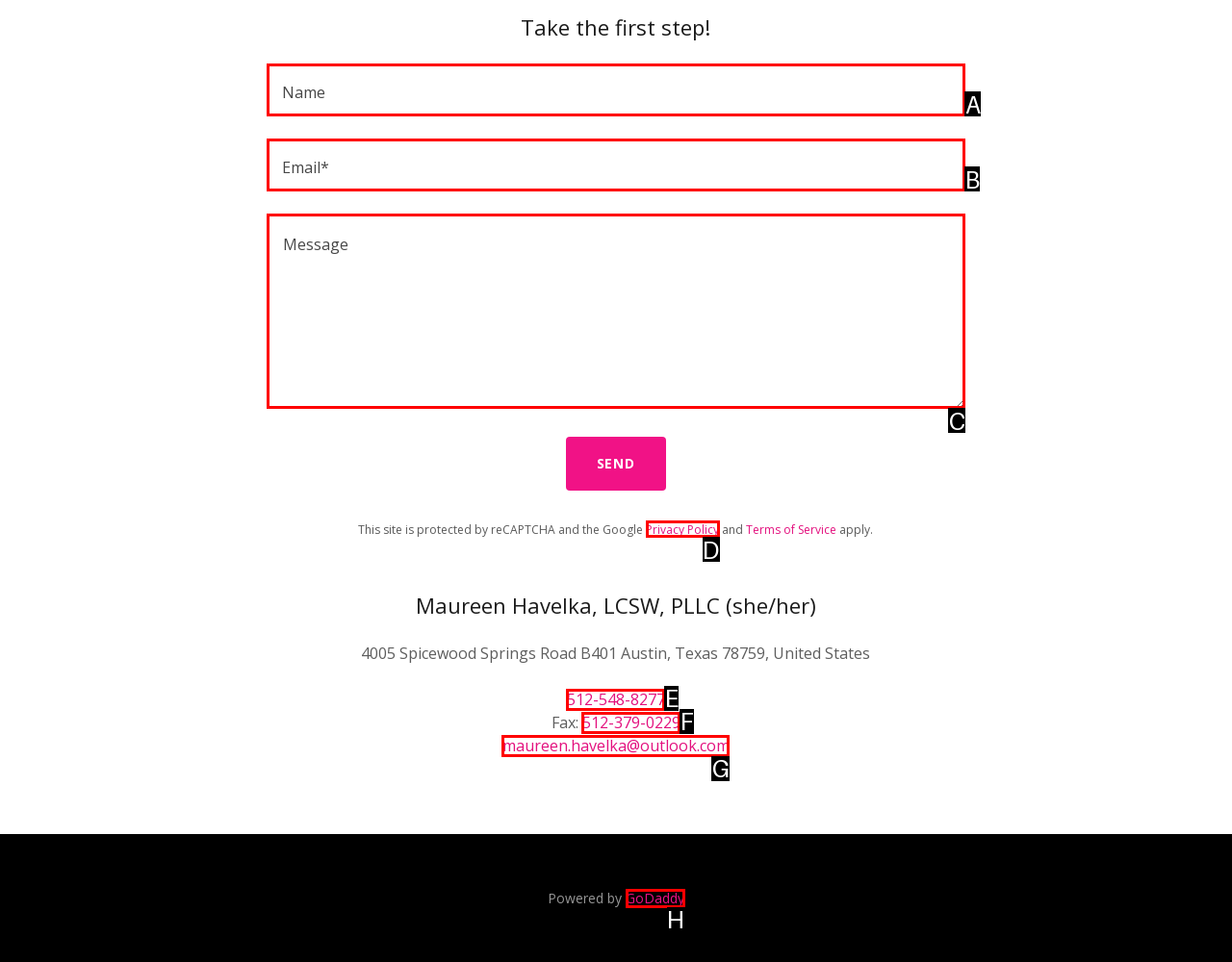Given the description: 512-548-8277, pick the option that matches best and answer with the corresponding letter directly.

E